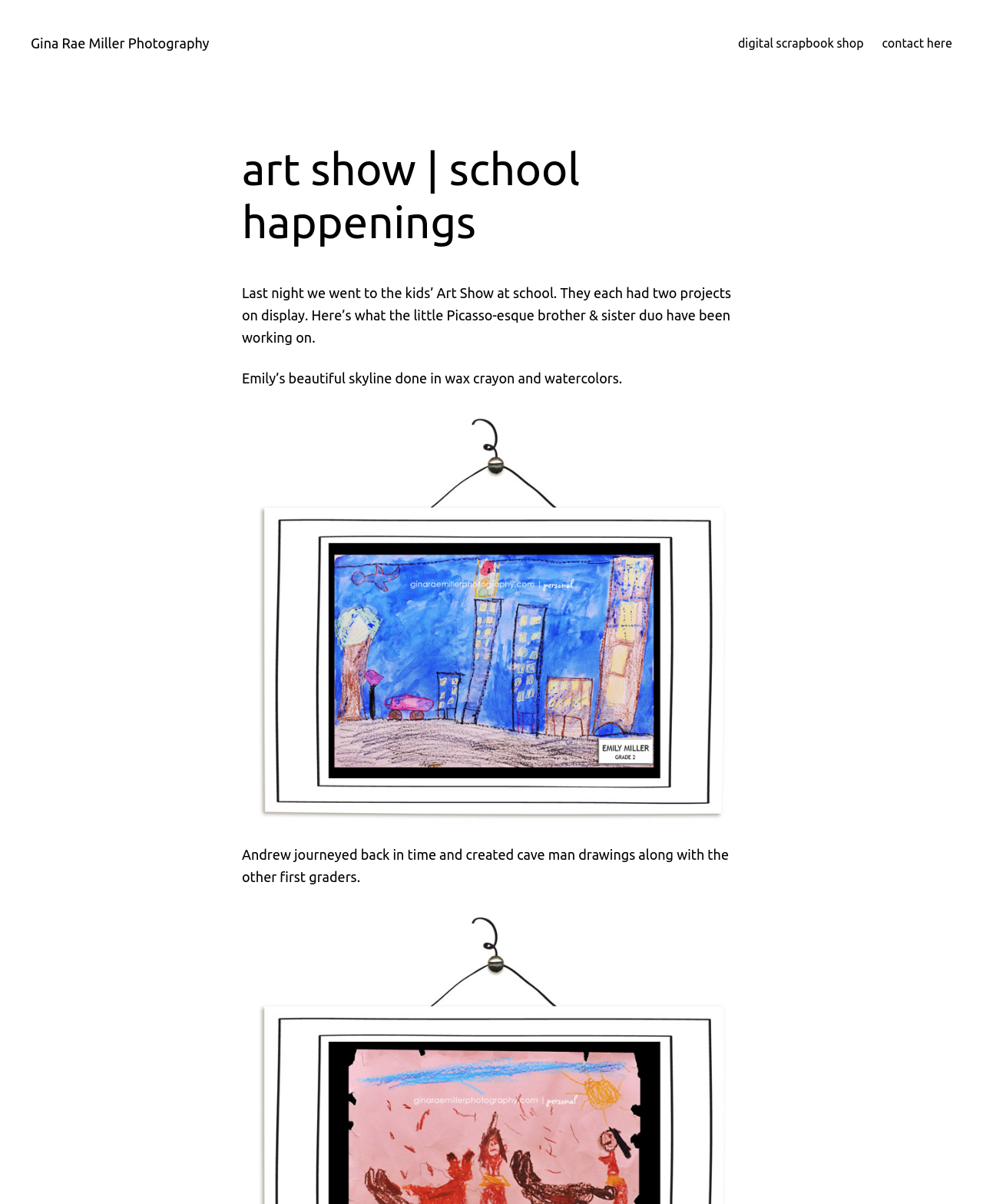What is the medium used by Emily for her artwork?
Using the visual information, reply with a single word or short phrase.

Wax crayon and watercolors